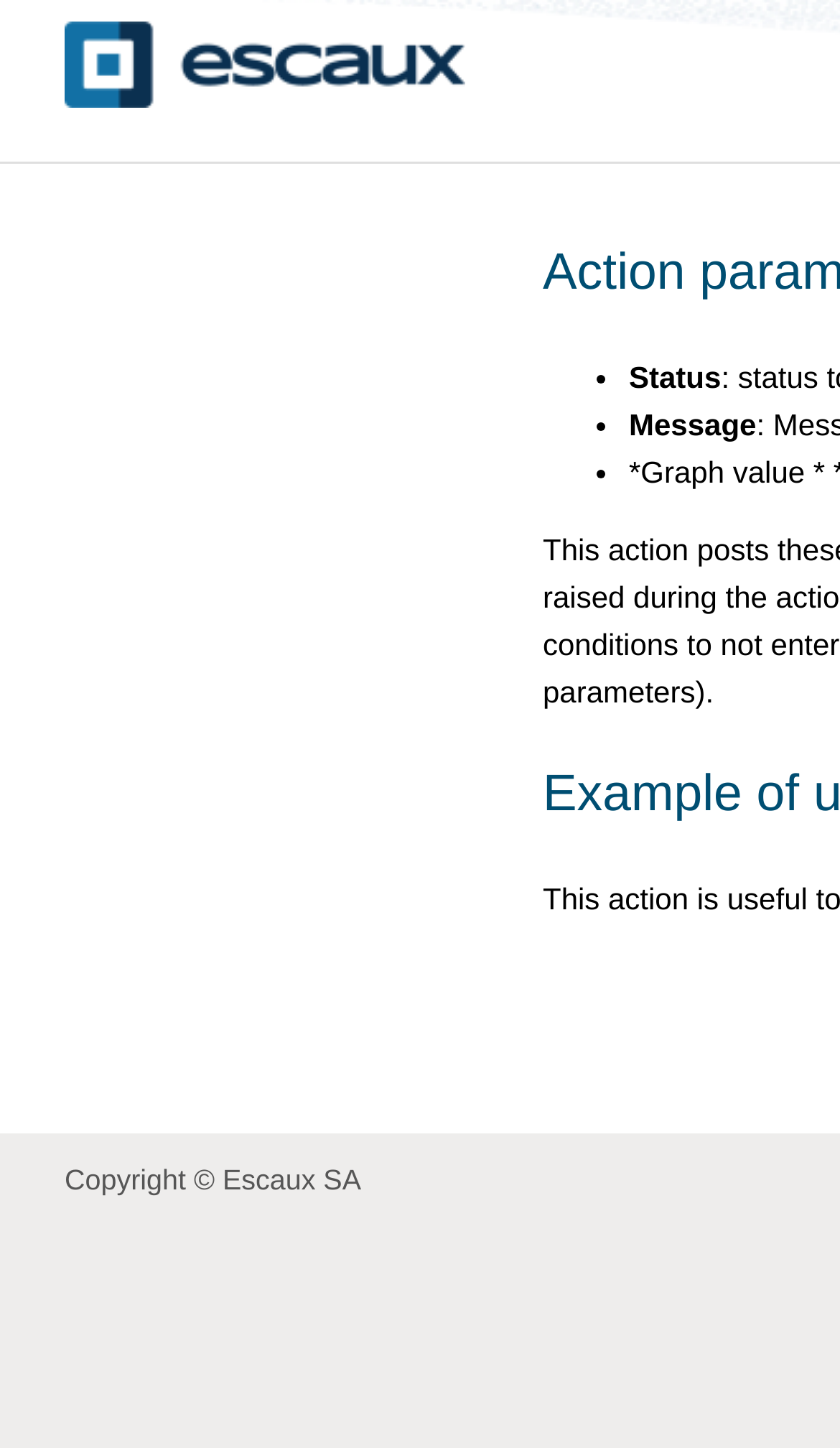Using the element description: "alt="Escaux' Documentation"", determine the bounding box coordinates for the specified UI element. The coordinates should be four float numbers between 0 and 1, [left, top, right, bottom].

[0.077, 0.051, 0.554, 0.074]